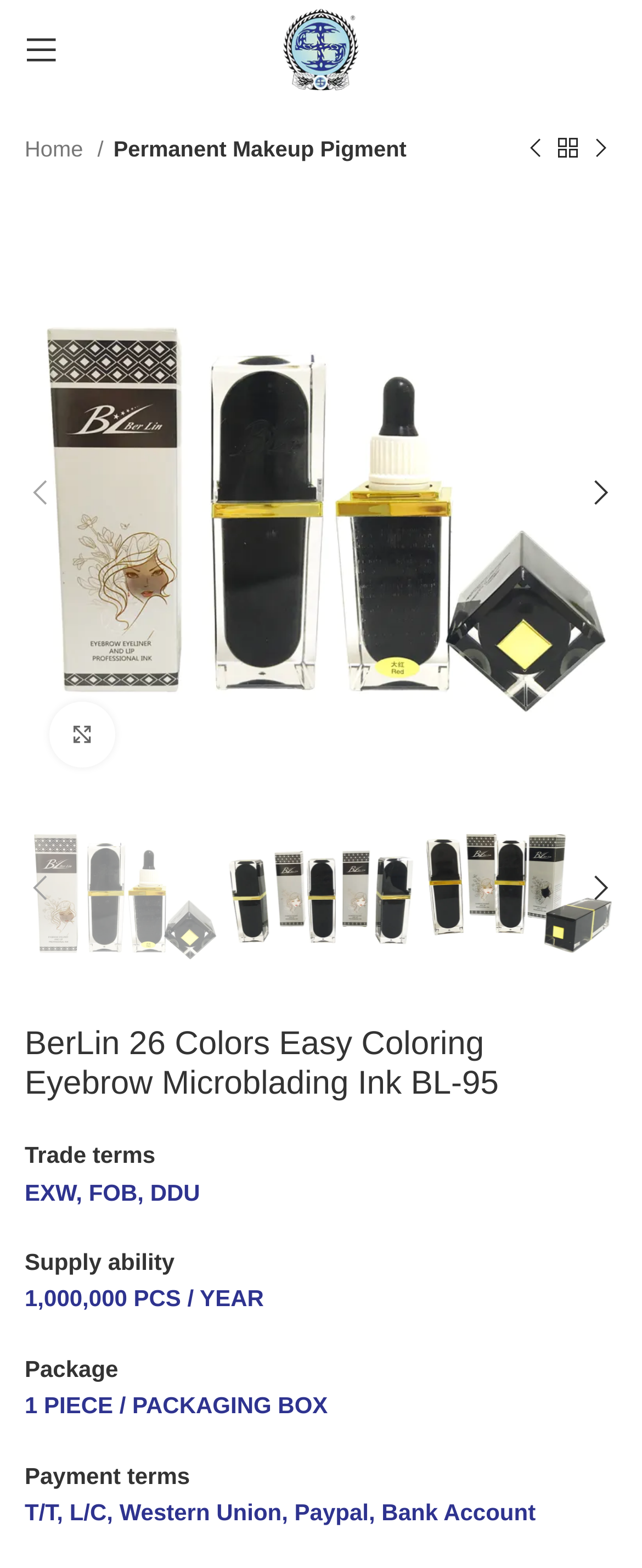Answer the question in one word or a short phrase:
What is the supply ability of the product?

1,000,000 PCS / YEAR